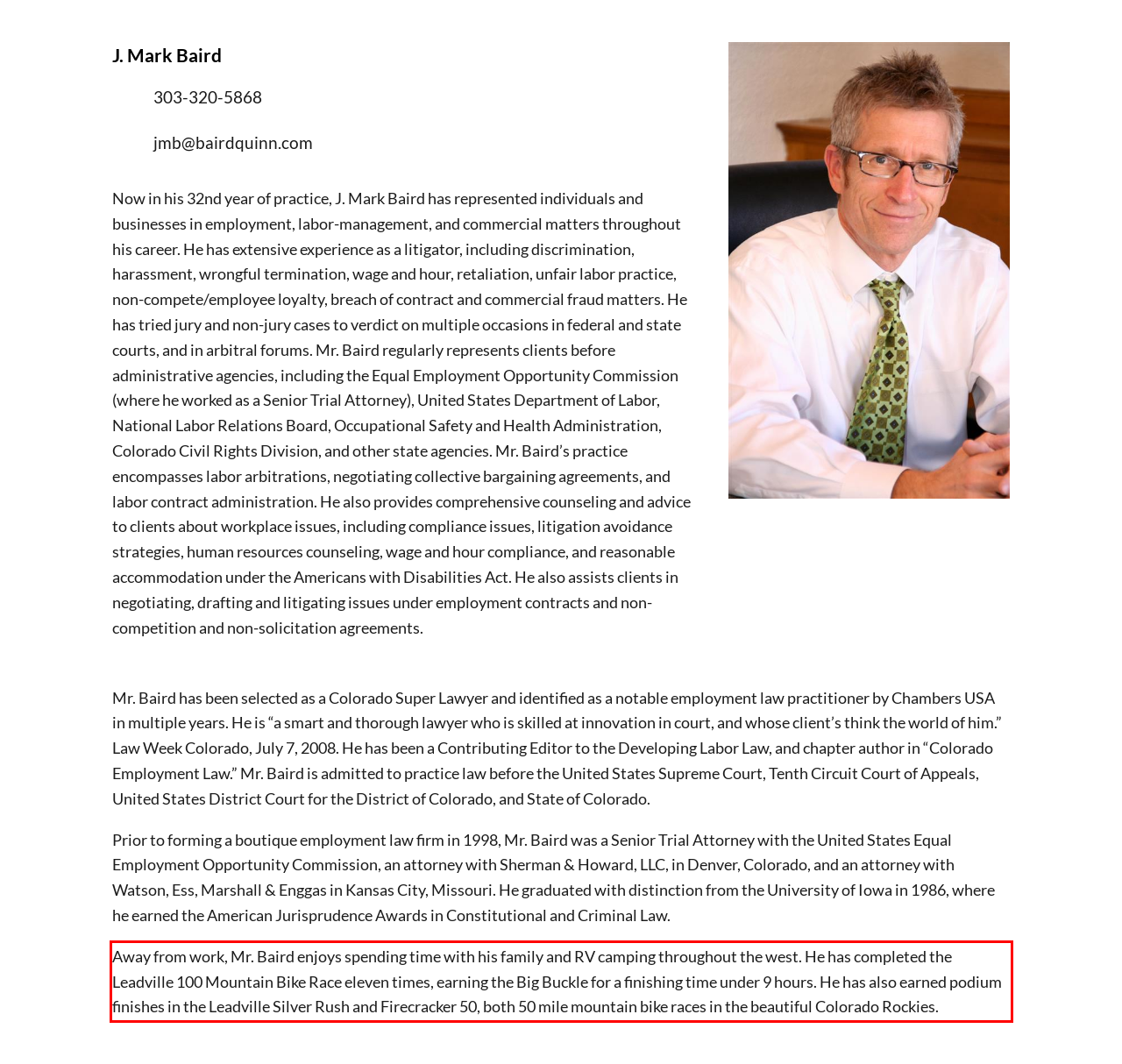From the screenshot of the webpage, locate the red bounding box and extract the text contained within that area.

Away from work, Mr. Baird enjoys spending time with his family and RV camping throughout the west. He has completed the Leadville 100 Mountain Bike Race eleven times, earning the Big Buckle for a finishing time under 9 hours. He has also earned podium finishes in the Leadville Silver Rush and Firecracker 50, both 50 mile mountain bike races in the beautiful Colorado Rockies.